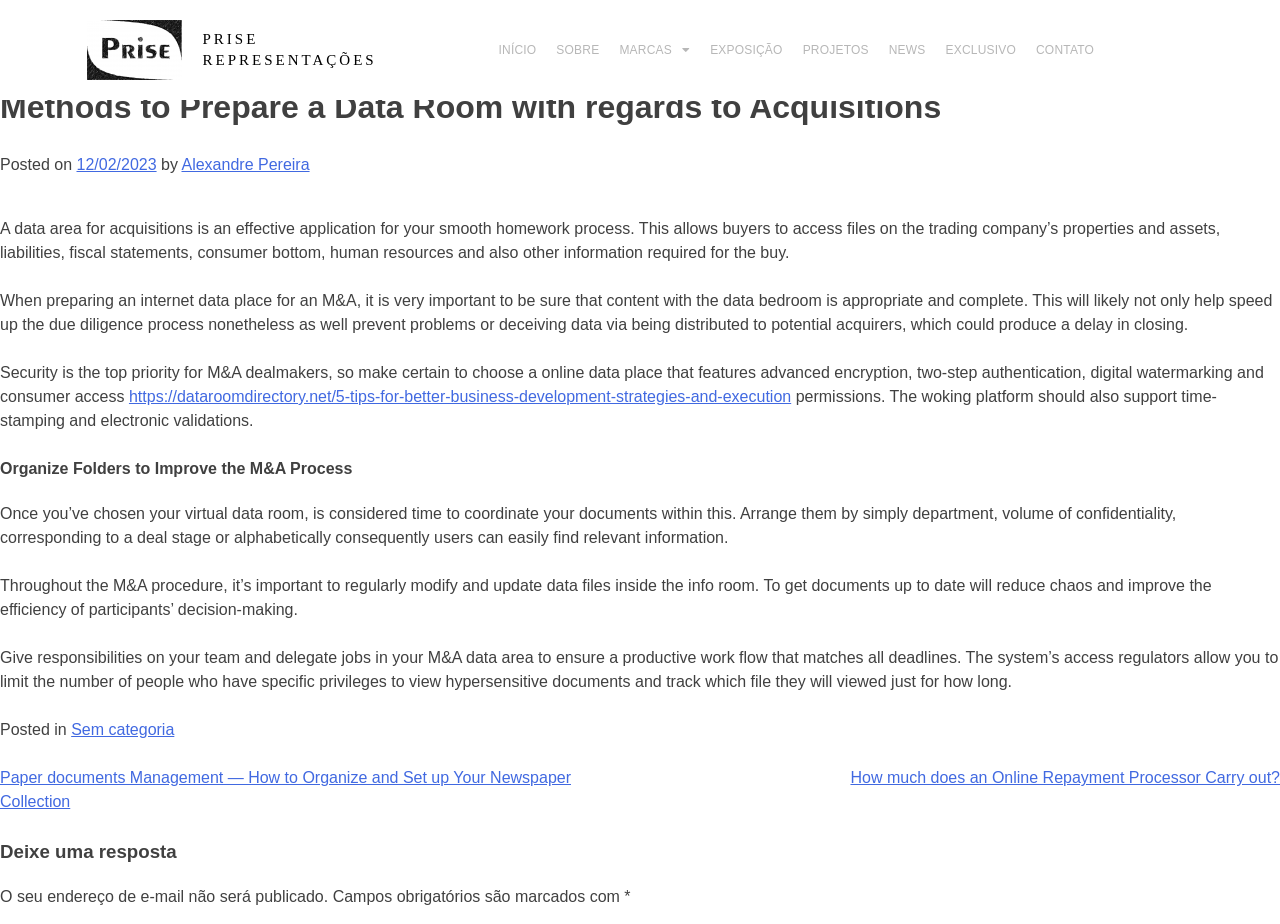How many links are in the main navigation menu? Refer to the image and provide a one-word or short phrase answer.

7